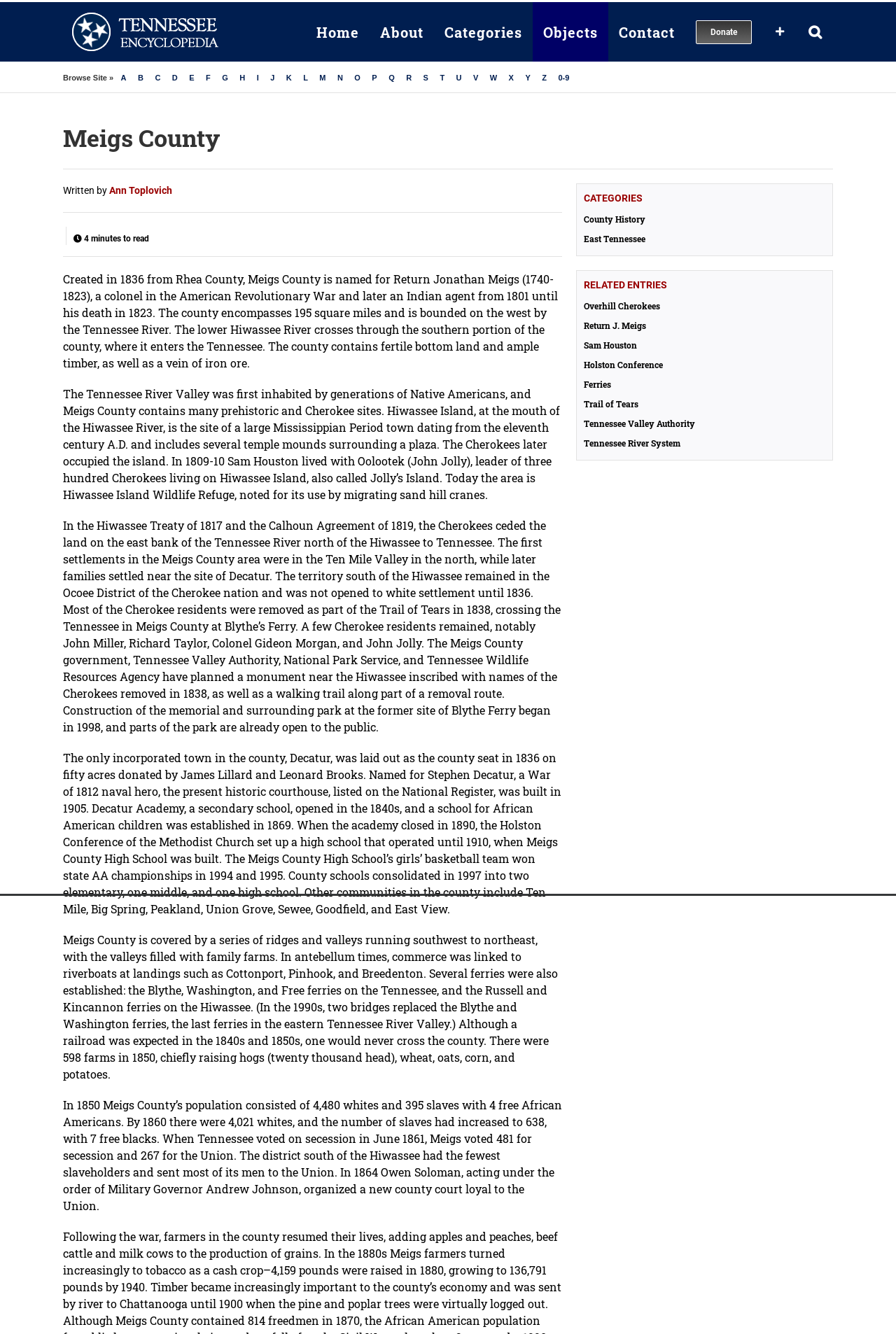Who is Meigs County named for?
Please provide a single word or phrase in response based on the screenshot.

Return Jonathan Meigs